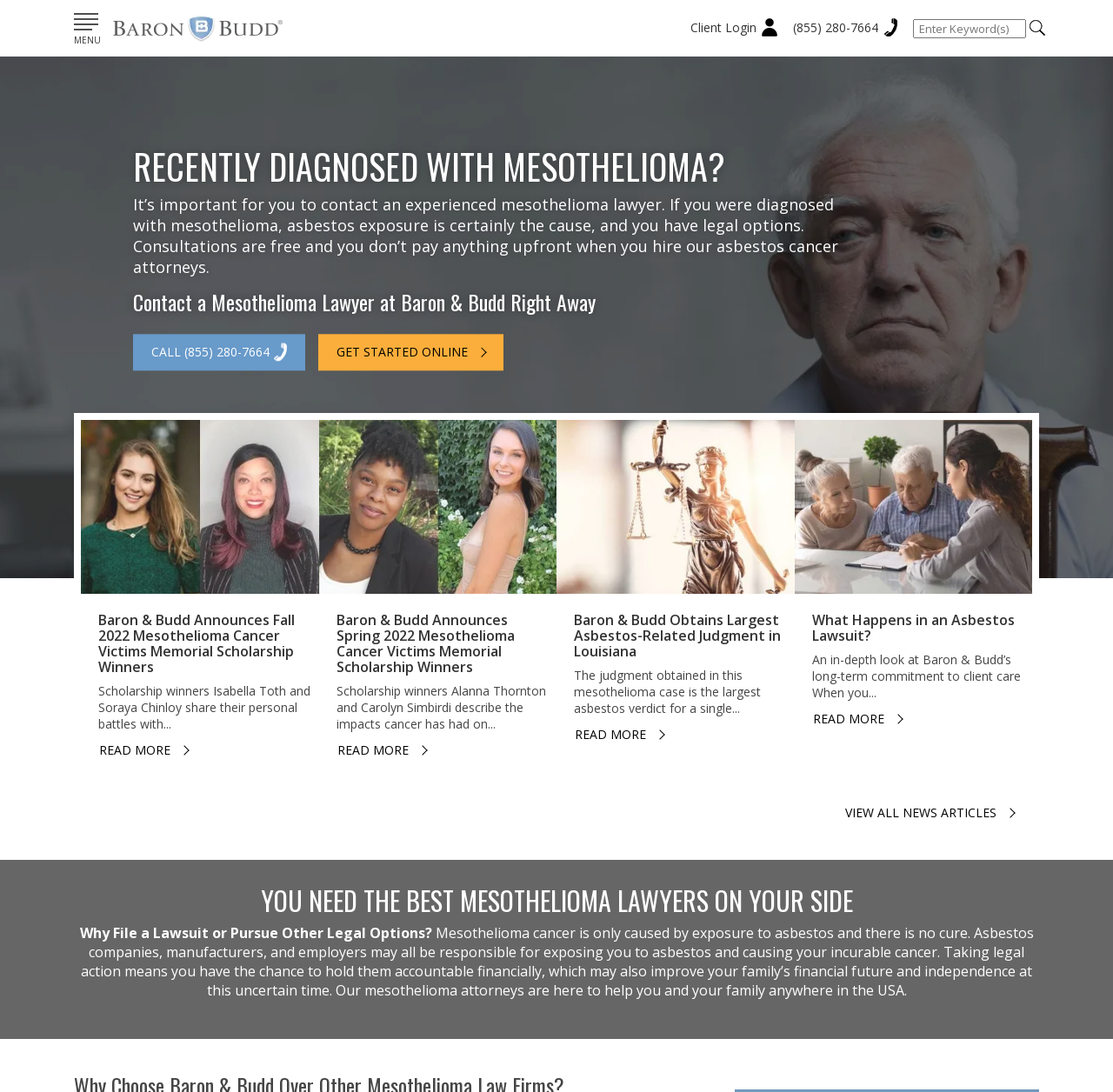What is the purpose of the 'GET STARTED ONLINE' button?
Please ensure your answer is as detailed and informative as possible.

I inferred this by looking at the context in which the 'GET STARTED ONLINE' button is located, which is next to the 'CALL (855) 280-7664' link and the heading 'Contact a Mesothelioma Lawyer at Baron & Budd Right Away', suggesting that the button is for initiating a free case review online.